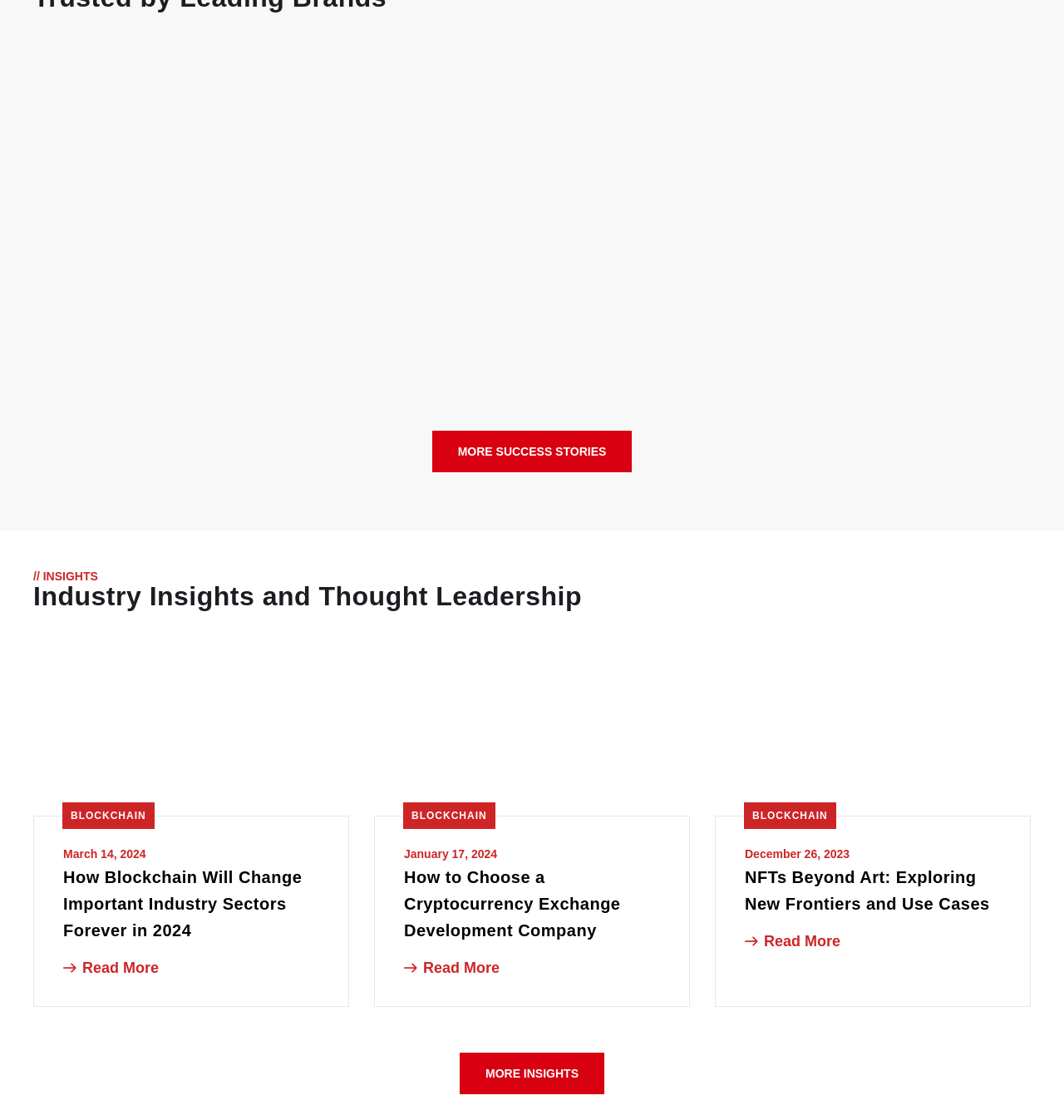Pinpoint the bounding box coordinates of the element to be clicked to execute the instruction: "Learn about K-WALLET APP".

[0.383, 0.252, 0.617, 0.274]